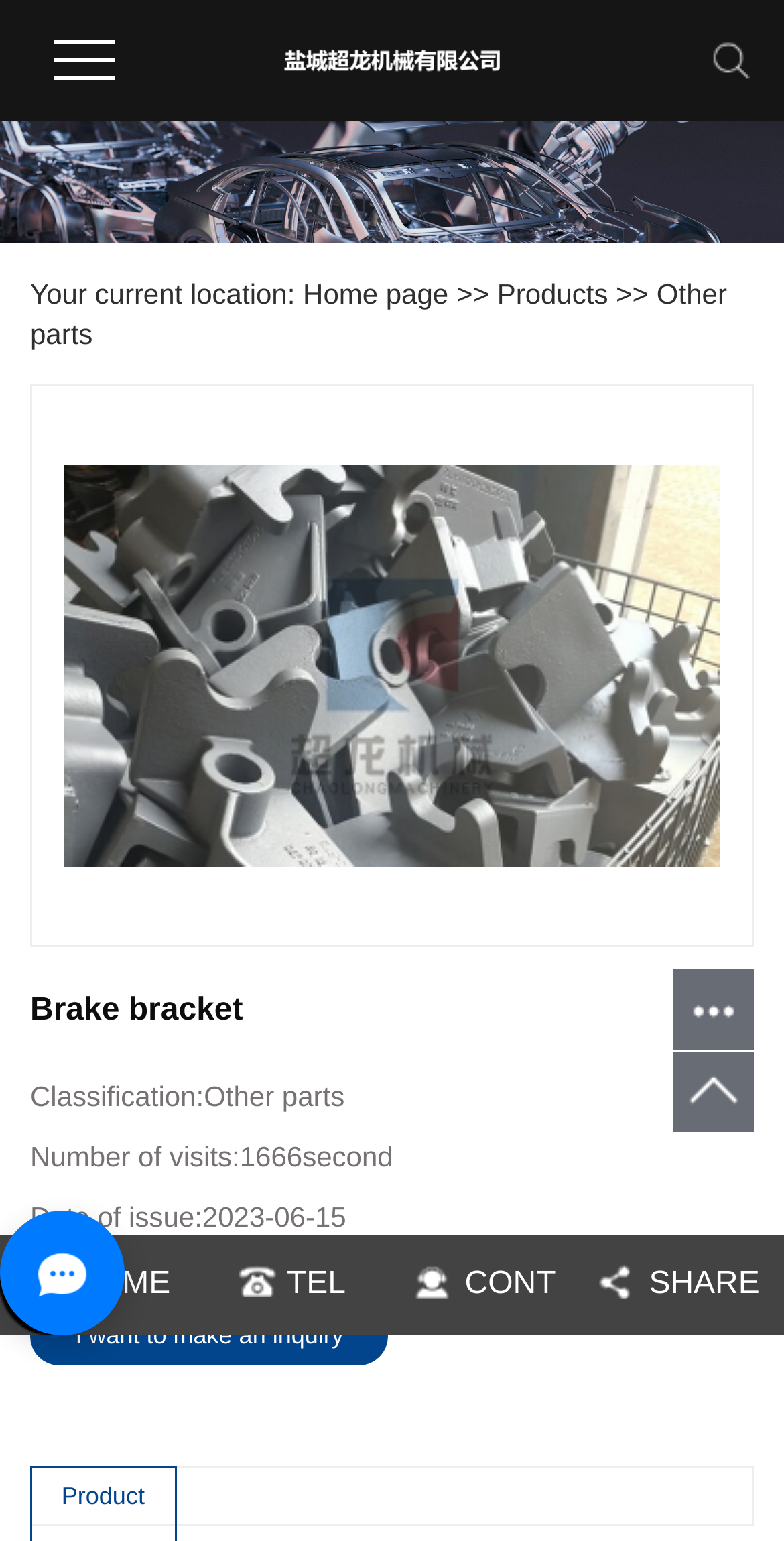When was the Brake bracket page last updated?
Give a one-word or short-phrase answer derived from the screenshot.

2023-06-15